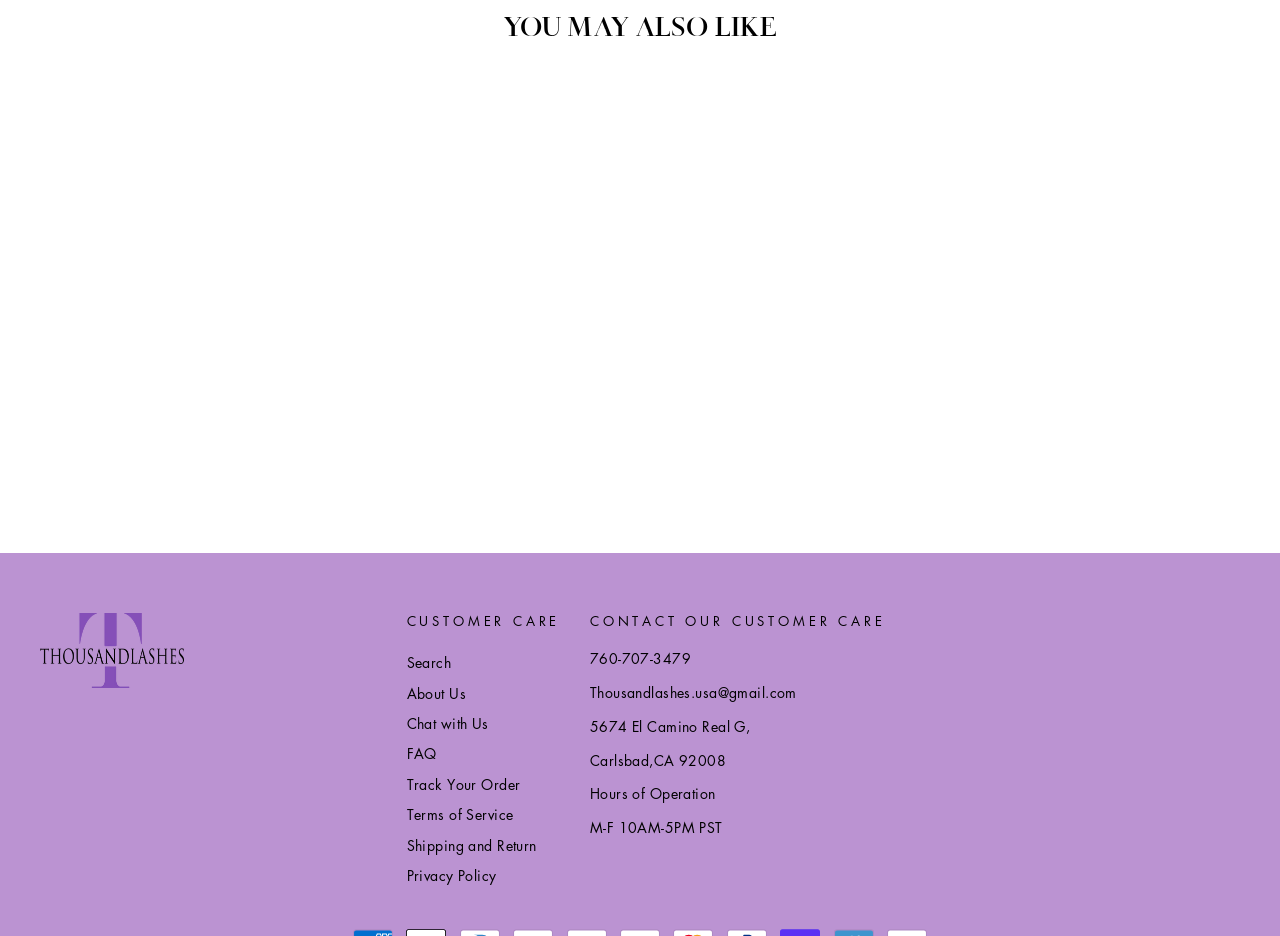Please identify the bounding box coordinates of the element's region that I should click in order to complete the following instruction: "search for something". The bounding box coordinates consist of four float numbers between 0 and 1, i.e., [left, top, right, bottom].

[0.318, 0.694, 0.352, 0.722]